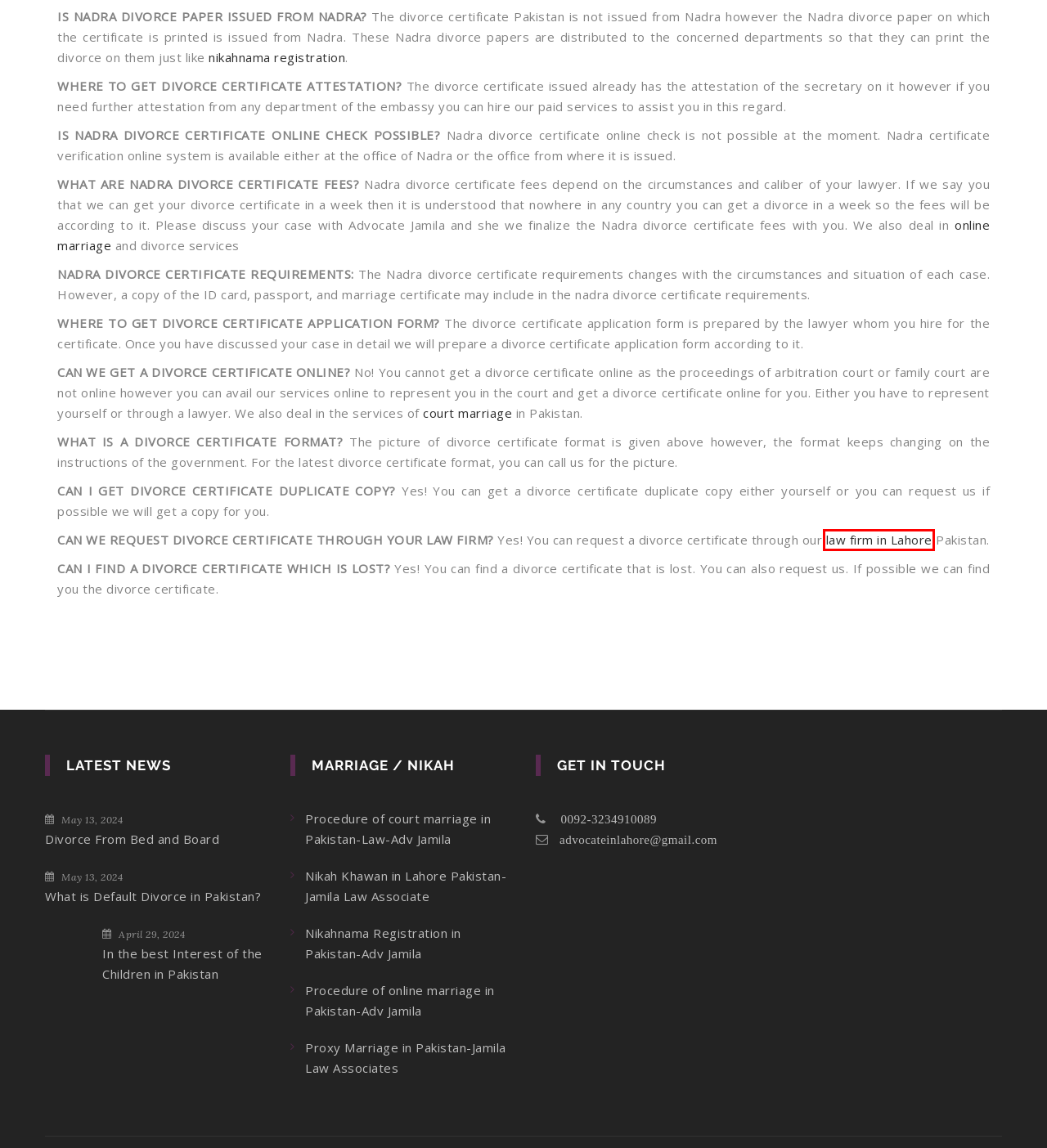Examine the screenshot of the webpage, which includes a red bounding box around an element. Choose the best matching webpage description for the page that will be displayed after clicking the element inside the red bounding box. Here are the candidates:
A. Proxy Marriage in Pakistan-Jamila Law Associates -
B. Nikahnama Registration in Pakistan-Adv Jamila -
C. Nikah Khawan in Lahore Pakistan - Jamila Law Associate
D. What is Default Divorce in Pakistan? - All Legal Guide
E. In the best Interest of the Children in Pakistan -
F. Procedure of online marriage in Pakistan-Adv Jamila -
G. Procedure of Court Mariage In Pakistan - Free Advice
H. Law firm in Lahore Pakistan-Aazad Law Associates

H